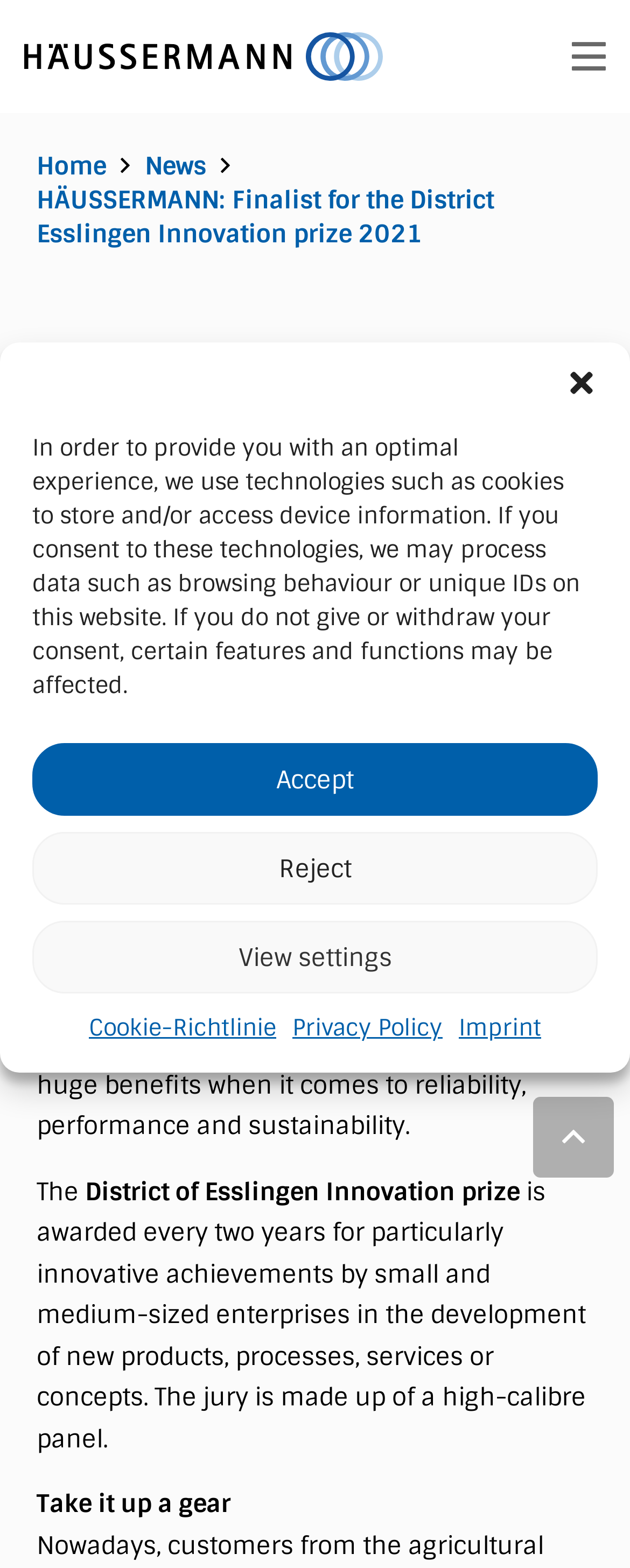Please identify the bounding box coordinates for the region that you need to click to follow this instruction: "Go to the 'Home' page".

[0.058, 0.095, 0.168, 0.116]